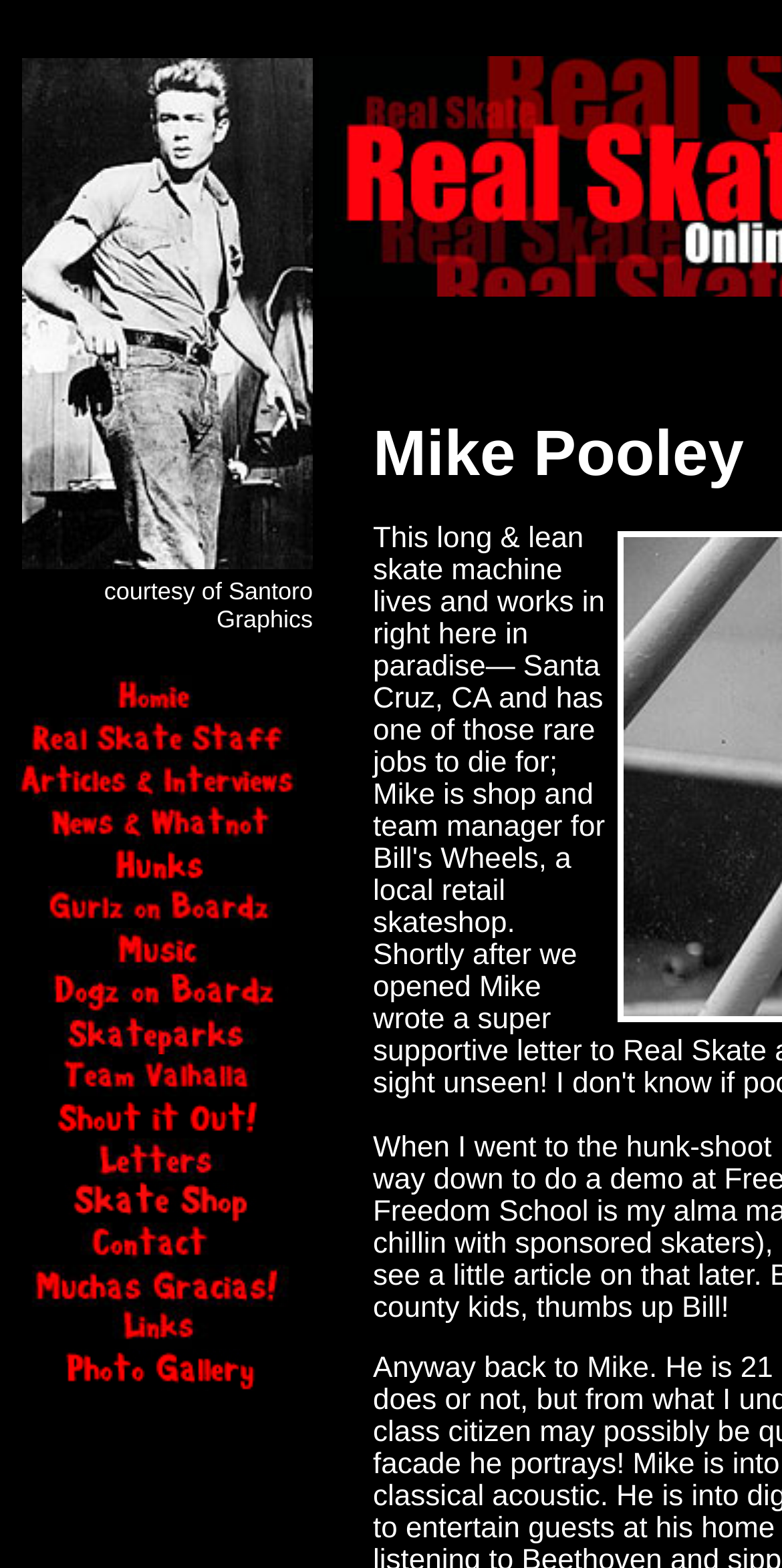Write an exhaustive caption that covers the webpage's main aspects.

The webpage is an online skateboard magazine called "Real Skate". At the top, there is a small table with a courtesy message "courtesy of Santoro Graphics" and an image. Below this, there is a larger table that takes up most of the page, containing multiple rows of links and images. Each row has a link and an image, with the link text not specified. There are 14 rows in total, with each row stacked below the previous one. The images are likely to be thumbnails or icons, as they are small and accompanied by links. The overall layout is dense, with multiple elements packed closely together.